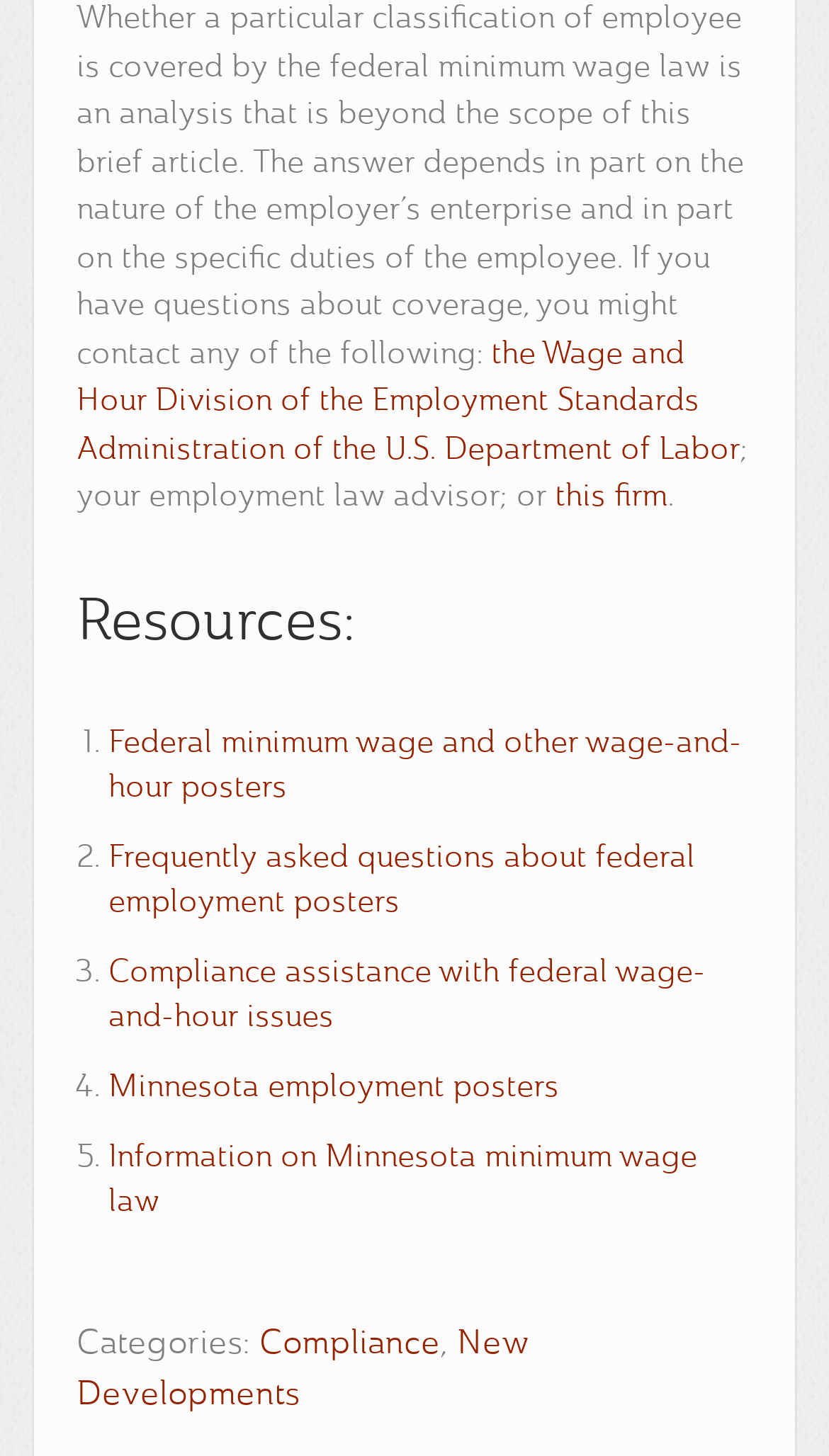Please identify the bounding box coordinates of the element's region that needs to be clicked to fulfill the following instruction: "Contact Wrexham office". The bounding box coordinates should consist of four float numbers between 0 and 1, i.e., [left, top, right, bottom].

None